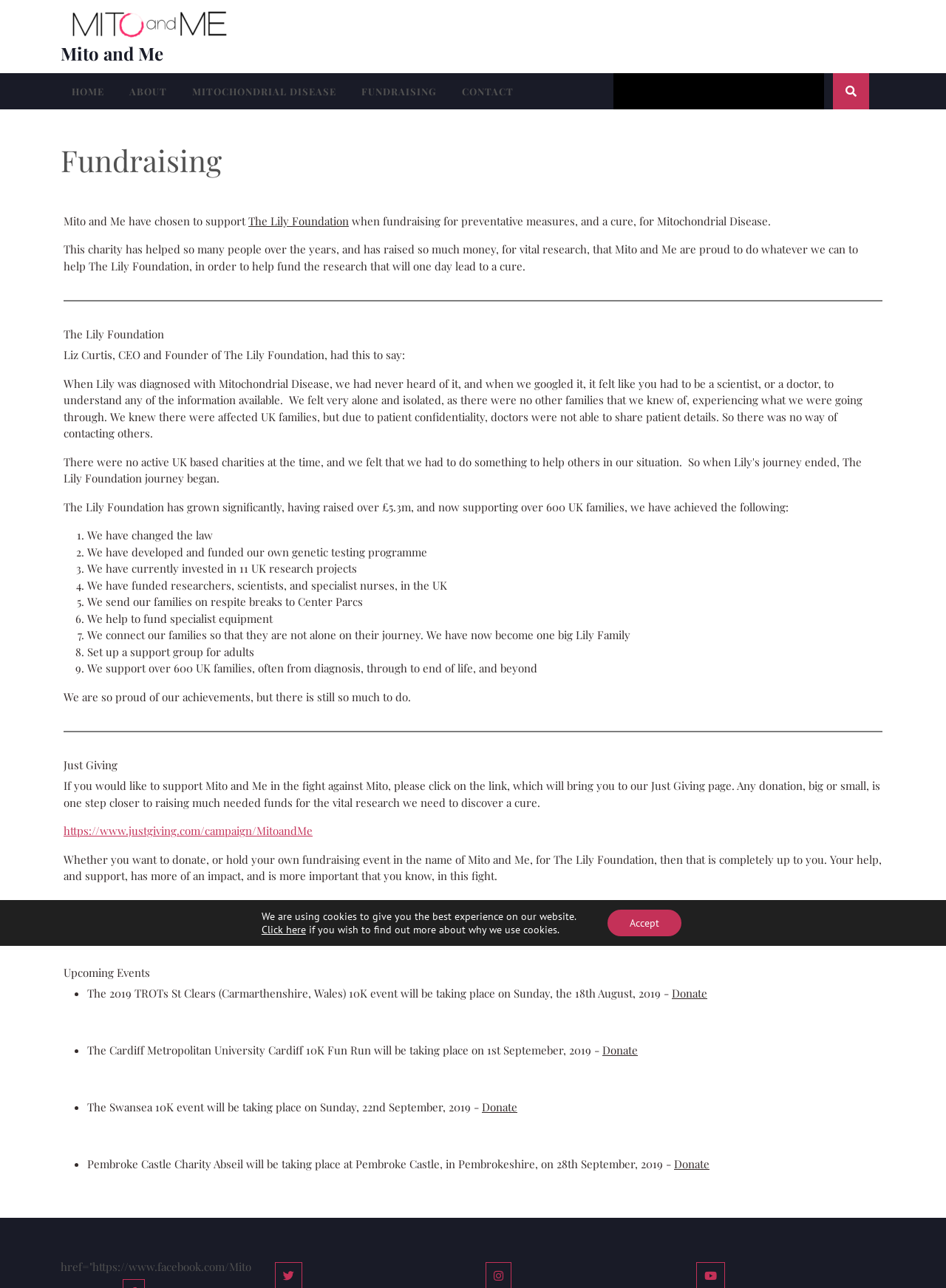Give a one-word or short-phrase answer to the following question: 
What is the name of the CEO and Founder of The Lily Foundation?

Liz Curtis